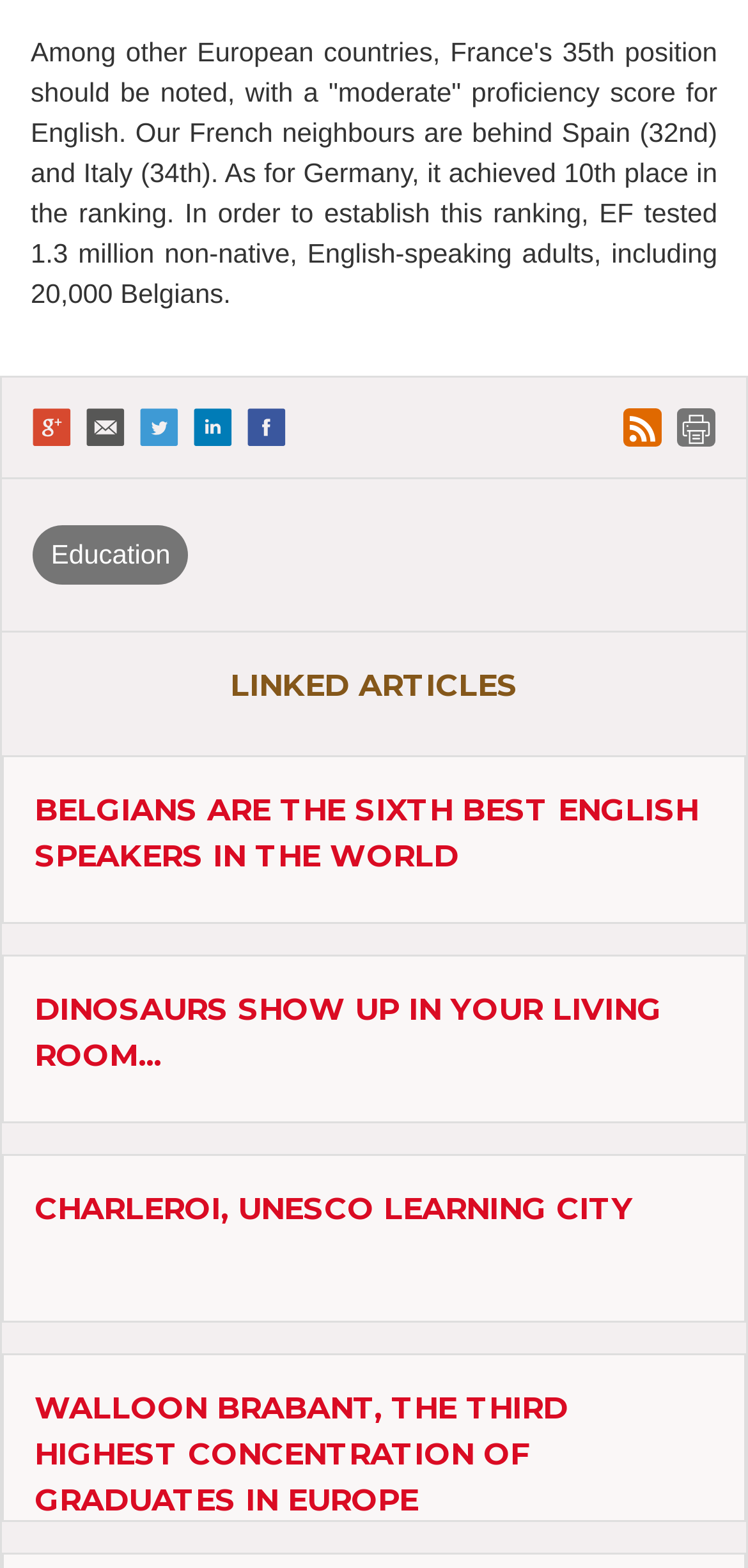Can you pinpoint the bounding box coordinates for the clickable element required for this instruction: "Share this on Facebook"? The coordinates should be four float numbers between 0 and 1, i.e., [left, top, right, bottom].

[0.331, 0.261, 0.382, 0.285]